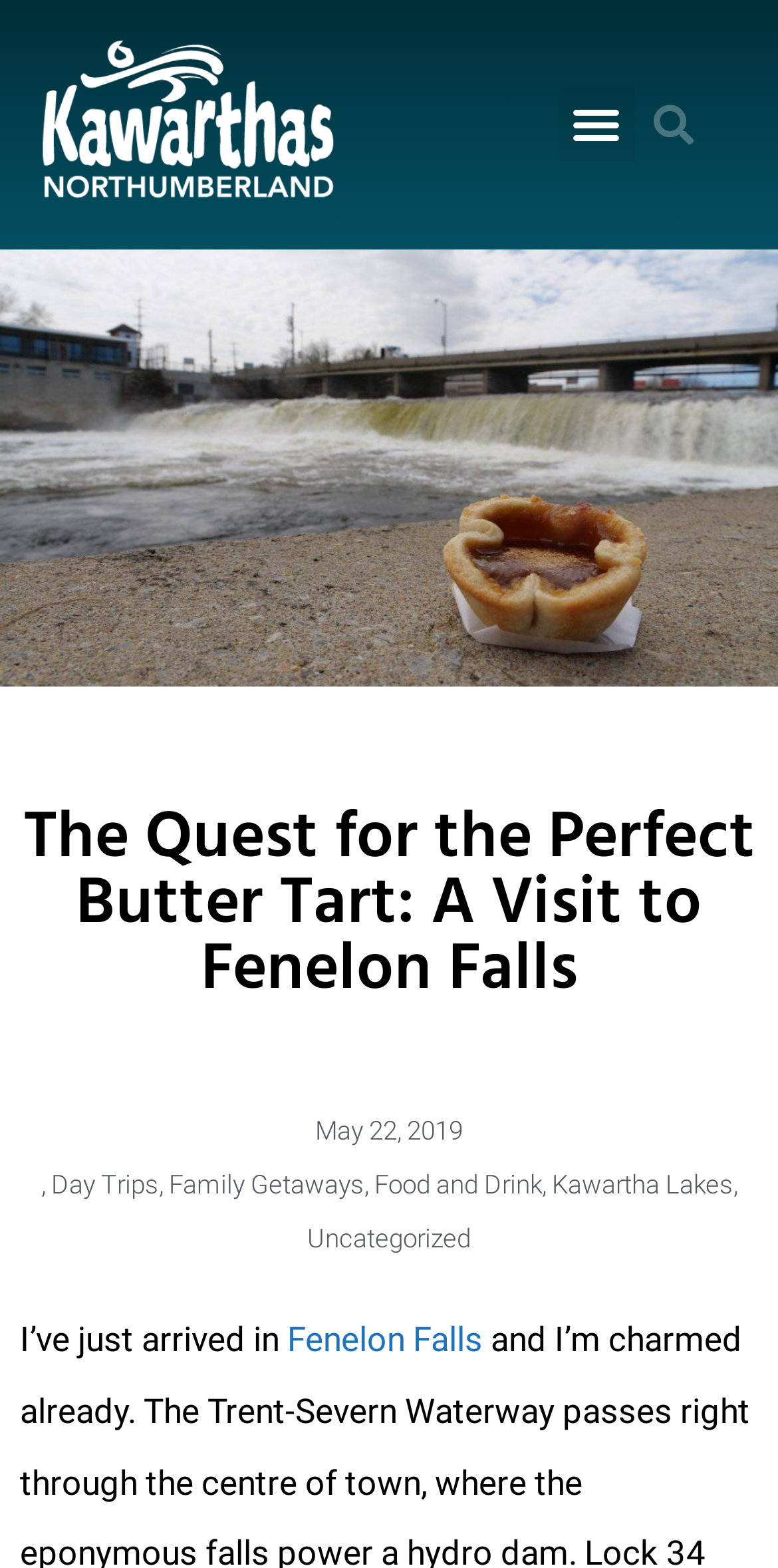What is the date of the article?
Please give a detailed and thorough answer to the question, covering all relevant points.

The date of the article can be found in the time element, which contains the text 'May 22, 2019'.